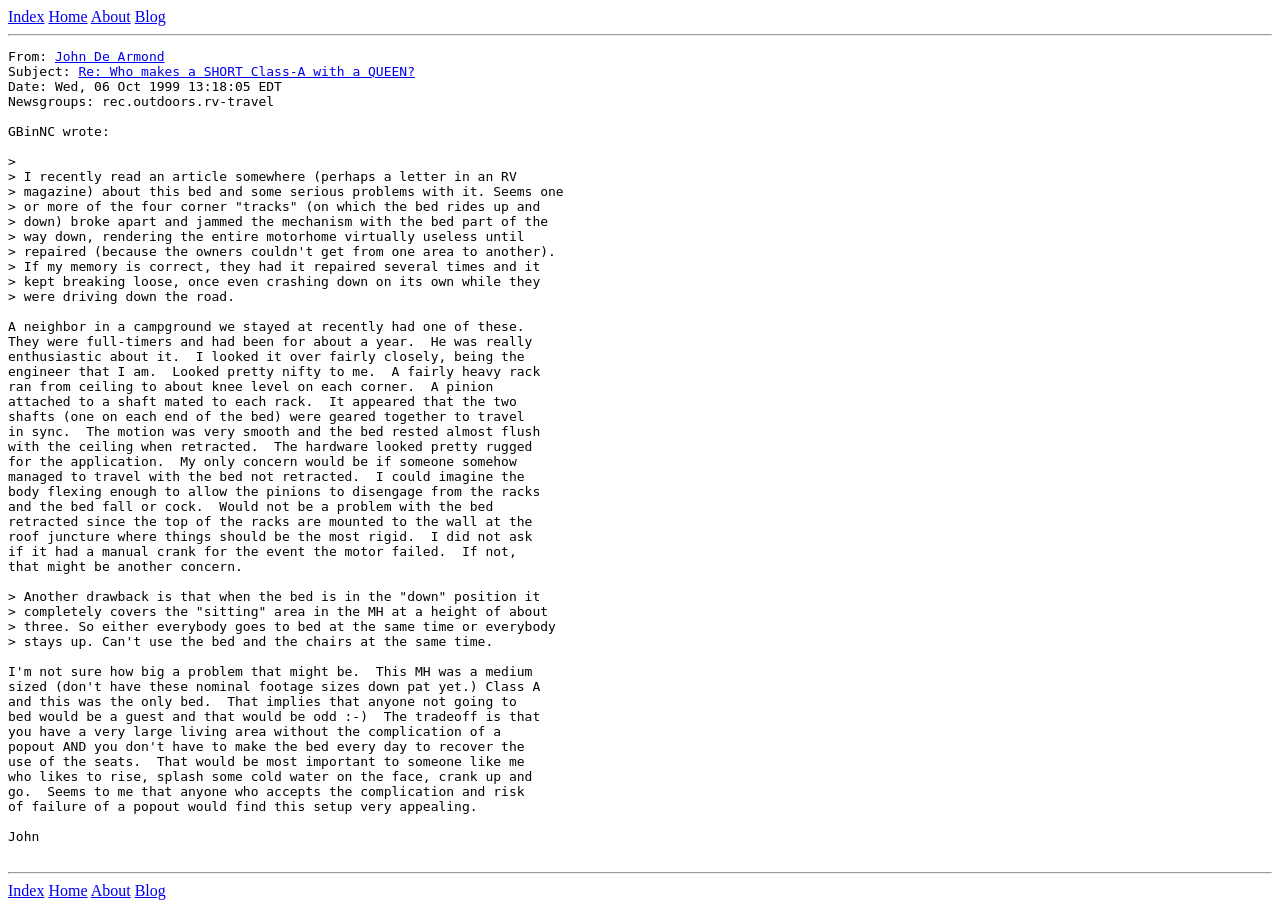Who is the author of the post?
Using the information from the image, answer the question thoroughly.

The author's name is mentioned in the text as 'John De Armond', which is also linked to another page, suggesting that it is the author's name or username.